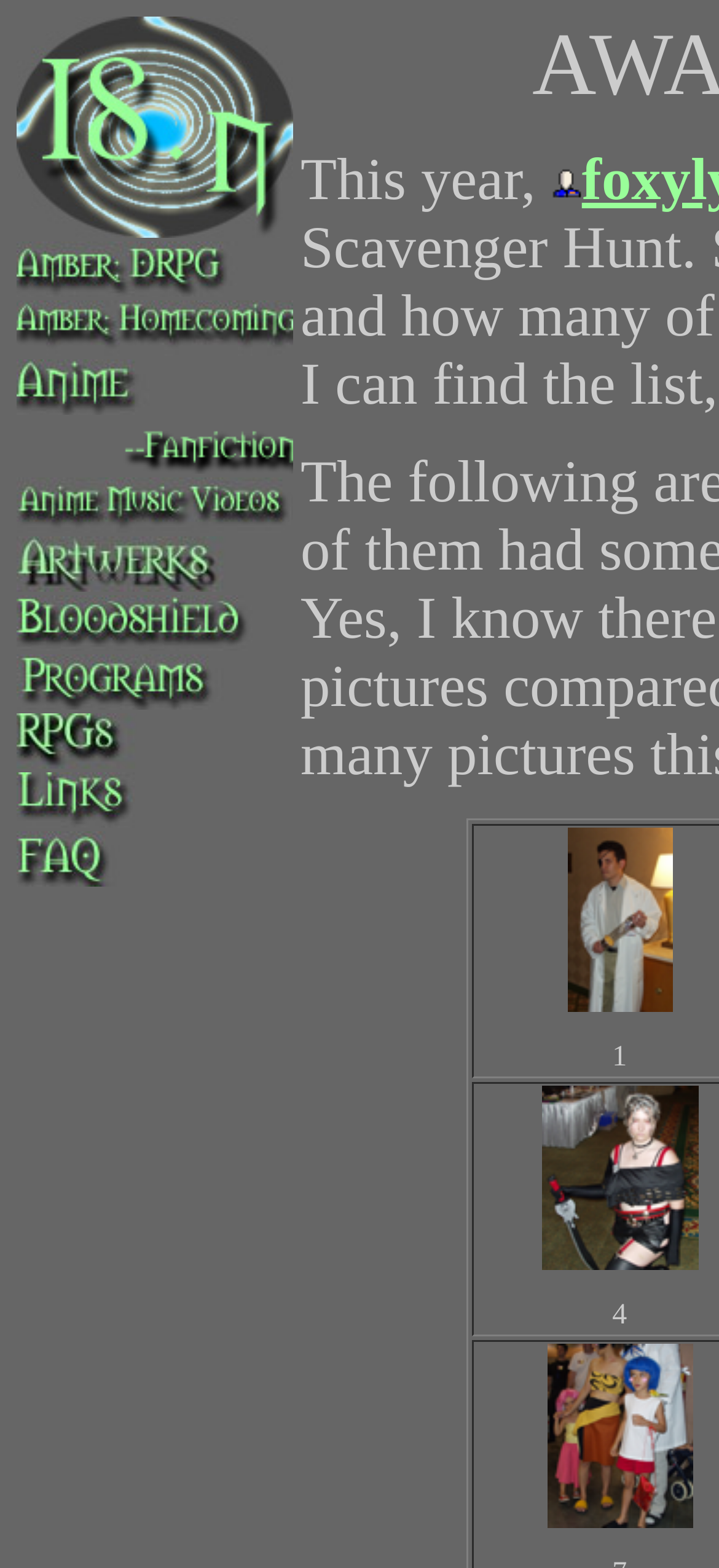Identify the bounding box coordinates for the element that needs to be clicked to fulfill this instruction: "visit InfiniteShadow.net". Provide the coordinates in the format of four float numbers between 0 and 1: [left, top, right, bottom].

[0.023, 0.011, 0.408, 0.152]